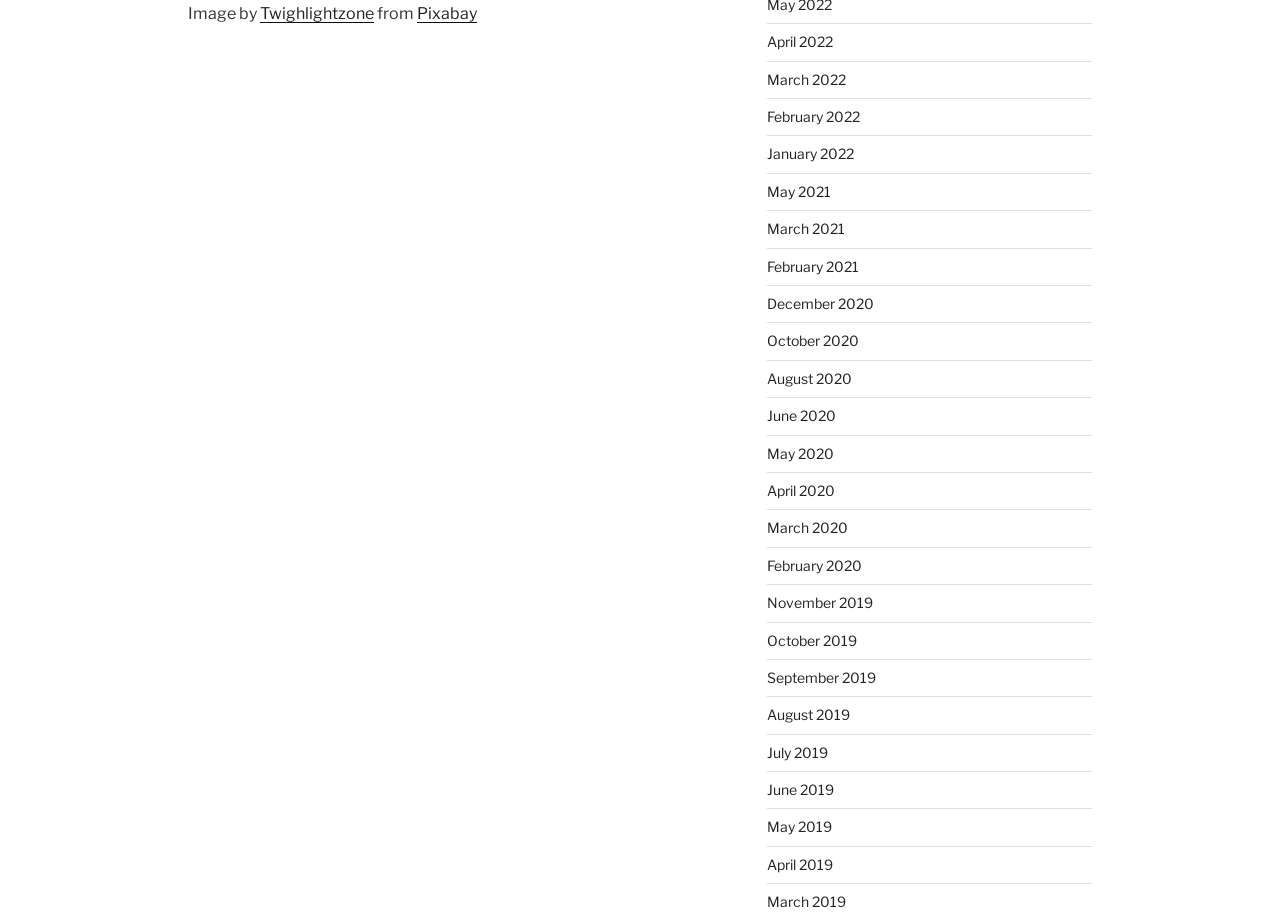Find the bounding box coordinates for the HTML element specified by: "Top of Page".

None